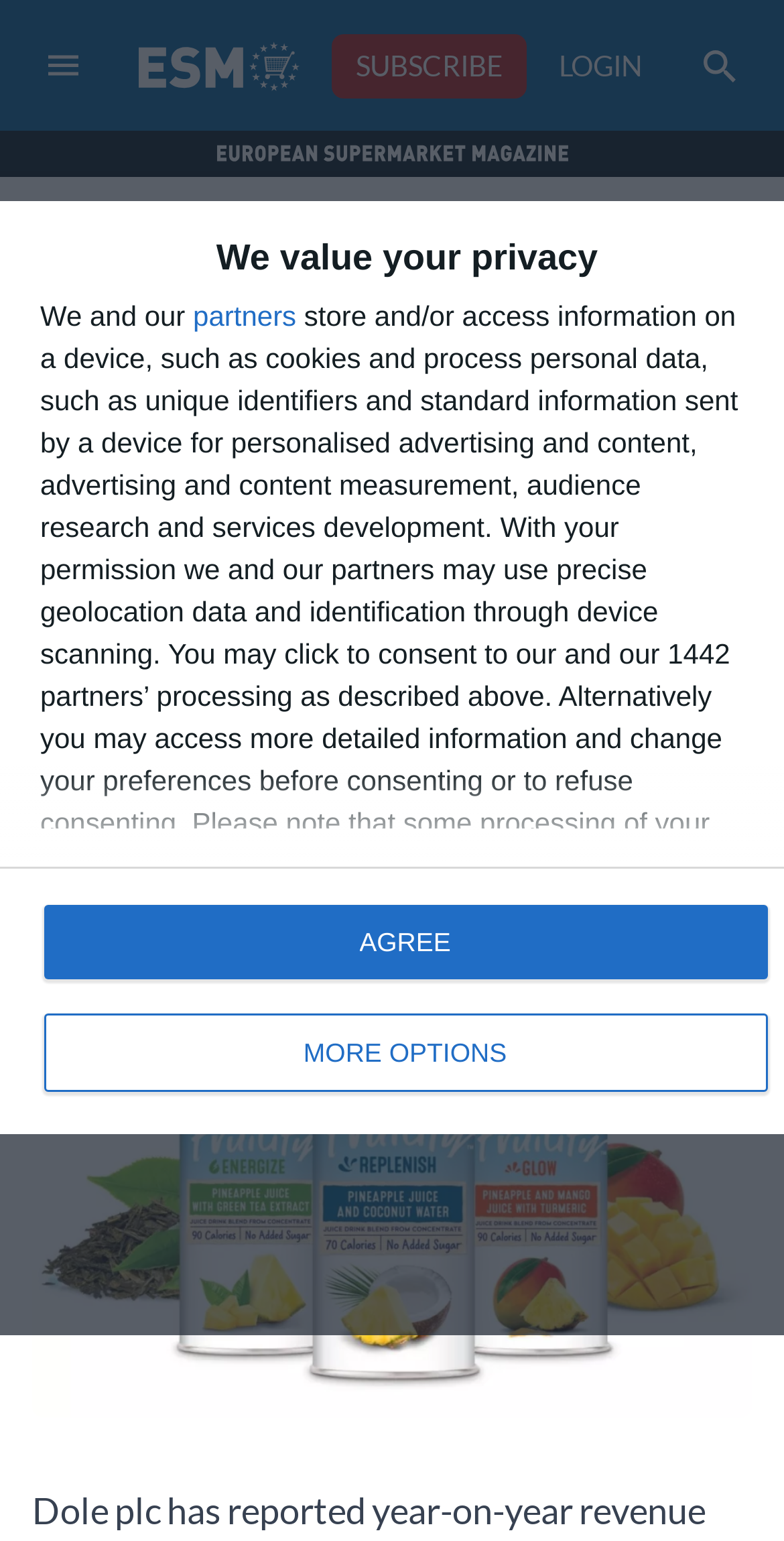What is the date of the article?
Please provide a detailed and comprehensive answer to the question.

I found the answer by looking at the time element in the article, which displays the date and time as 'August 21, 2023 11:22 AM'. The date is August 21, 2023.